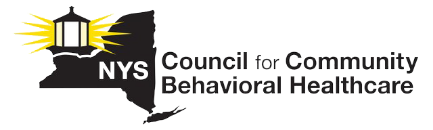What is emphasized by the rays of light radiating outward?
Answer the question with a thorough and detailed explanation.

The rays of light radiating outward from the lighthouse motif in the logo emphasize the organization's commitment to illuminating the path for behavioral healthcare within the community, which is a key aspect of their mission.